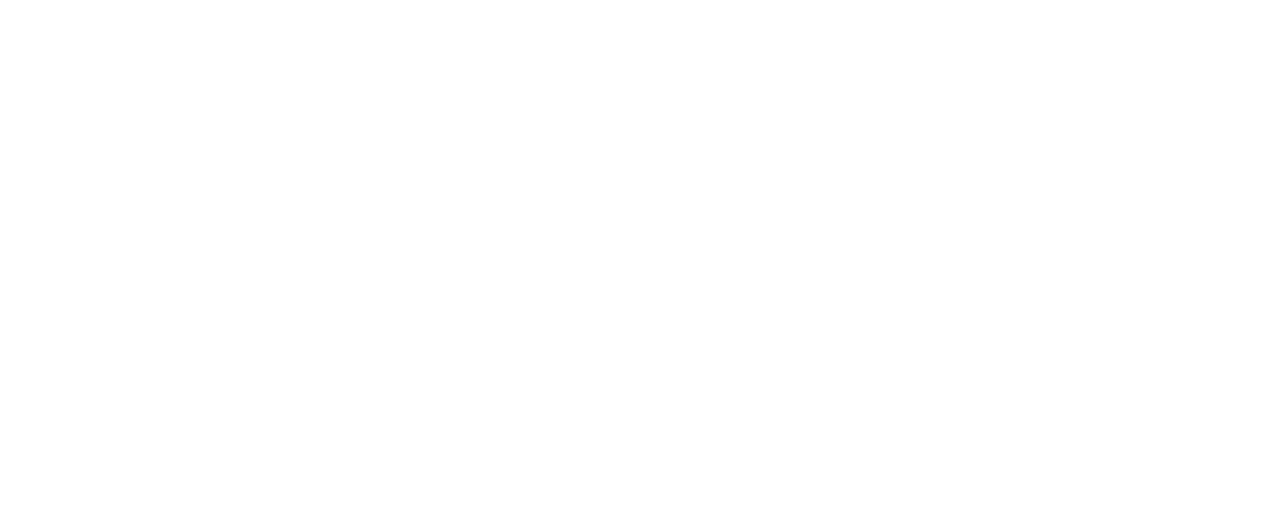Identify the bounding box of the UI element that matches this description: "Show position on the map".

[0.72, 0.463, 0.868, 0.534]